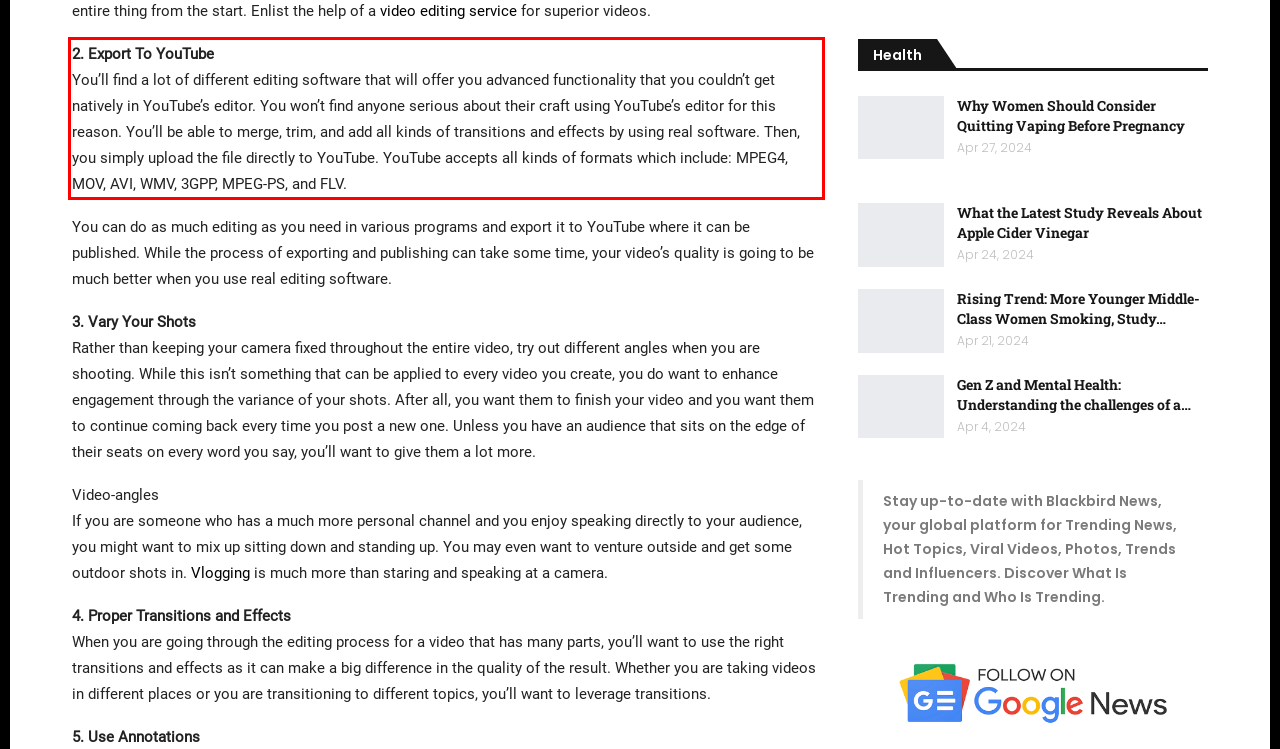You have a screenshot of a webpage with a UI element highlighted by a red bounding box. Use OCR to obtain the text within this highlighted area.

2. Export To YouTube You’ll find a lot of different editing software that will offer you advanced functionality that you couldn’t get natively in YouTube’s editor. You won’t find anyone serious about their craft using YouTube’s editor for this reason. You’ll be able to merge, trim, and add all kinds of transitions and effects by using real software. Then, you simply upload the file directly to YouTube. YouTube accepts all kinds of formats which include: MPEG4, MOV, AVI, WMV, 3GPP, MPEG-PS, and FLV.